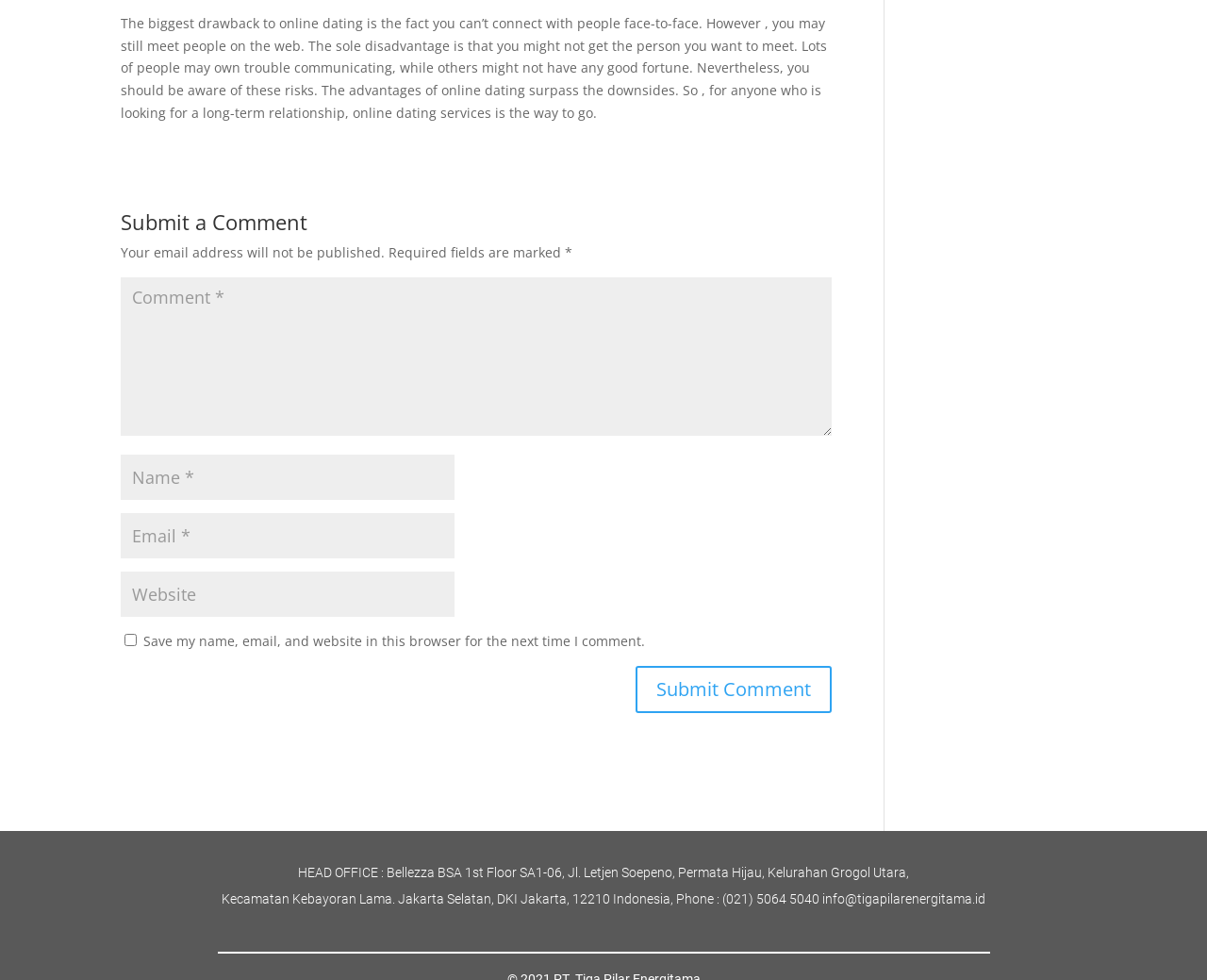What is required to submit a comment?
Analyze the image and deliver a detailed answer to the question.

To submit a comment, three fields are required: name, email, and comment. This is evident from the presence of three required text boxes with labels 'Name *', 'Email *', and 'Comment *'.